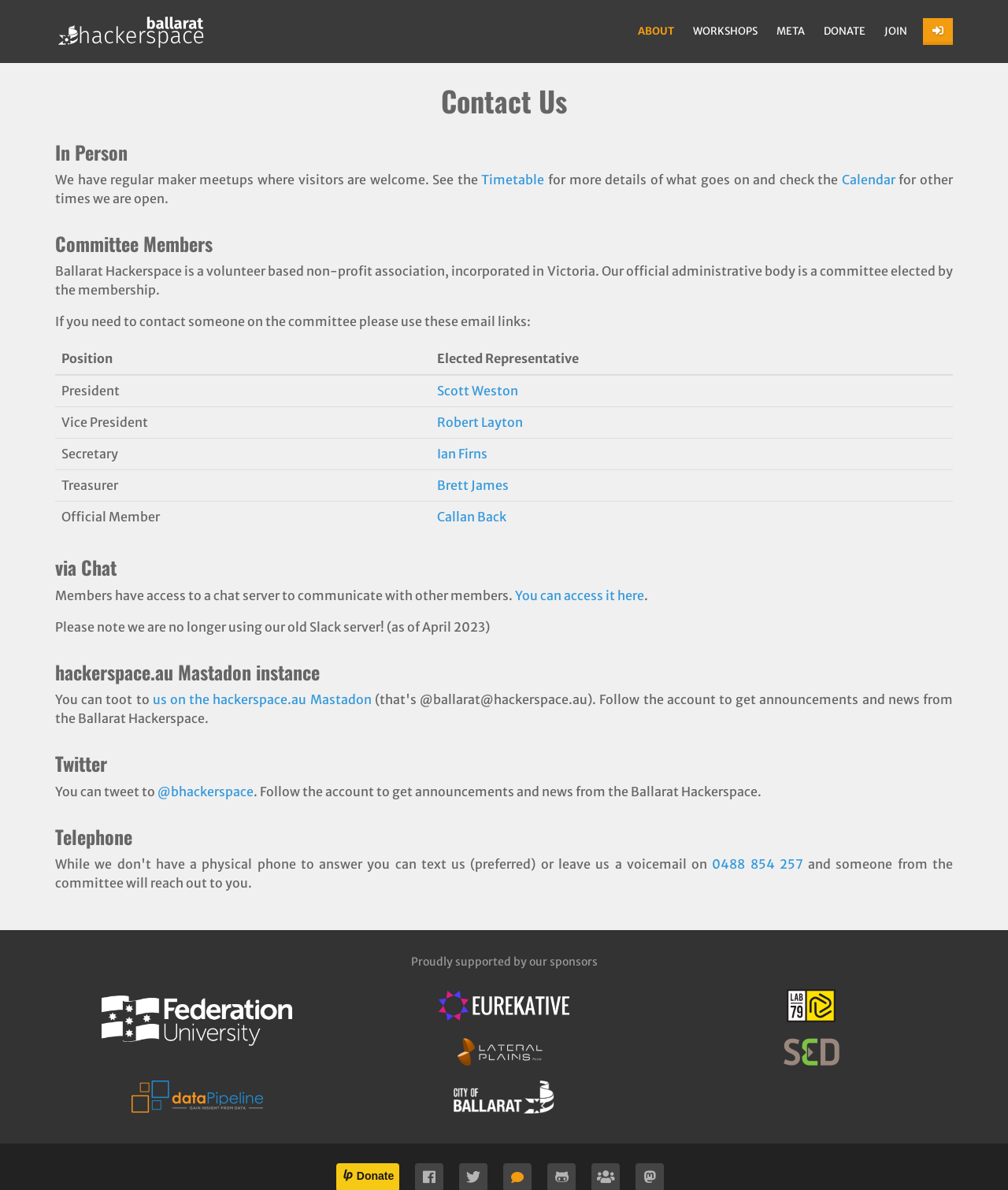Determine the bounding box coordinates for the area that should be clicked to carry out the following instruction: "Contact Scott Weston".

[0.434, 0.322, 0.514, 0.335]